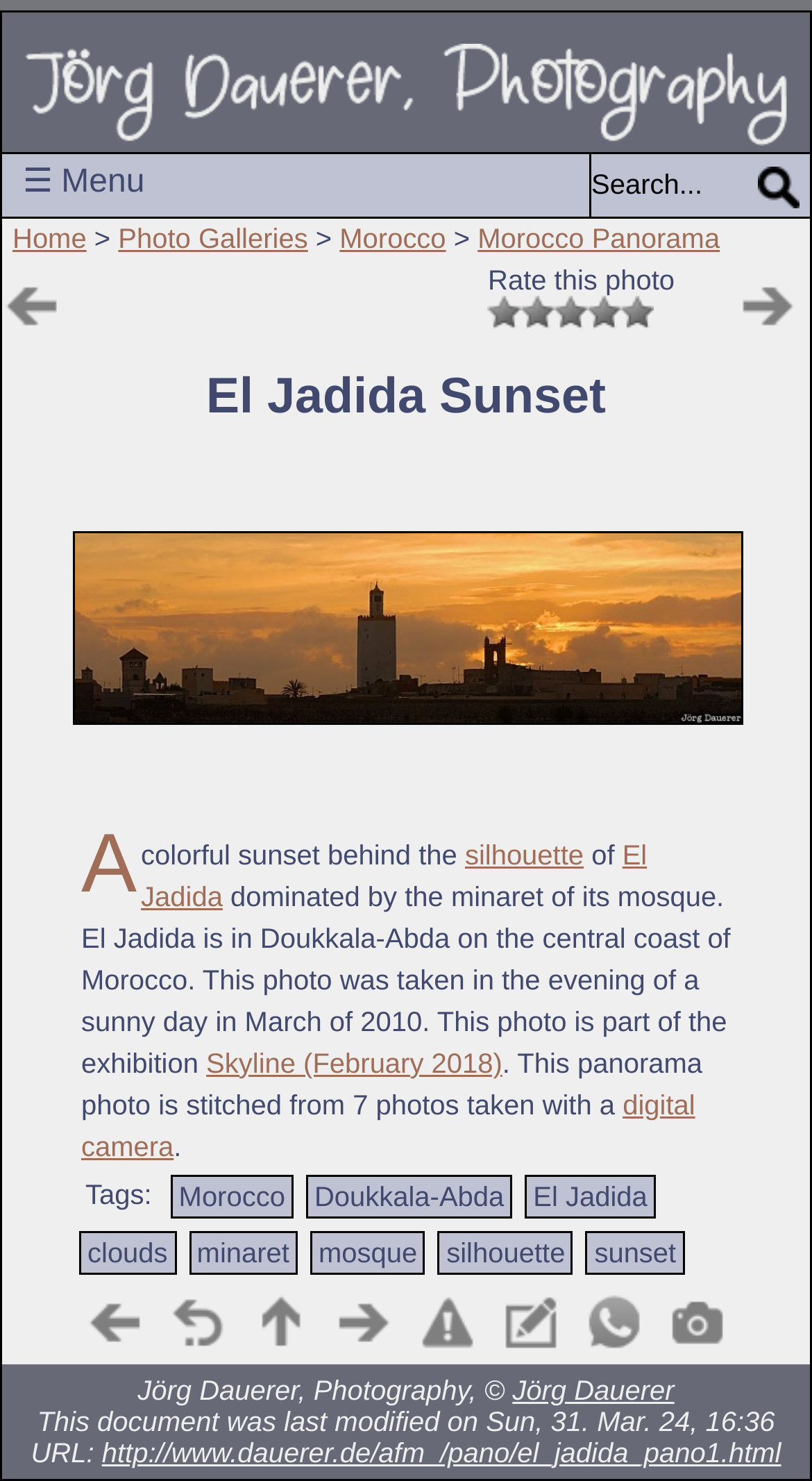What is the name of the photographer?
Please look at the screenshot and answer in one word or a short phrase.

Jörg Dauerer